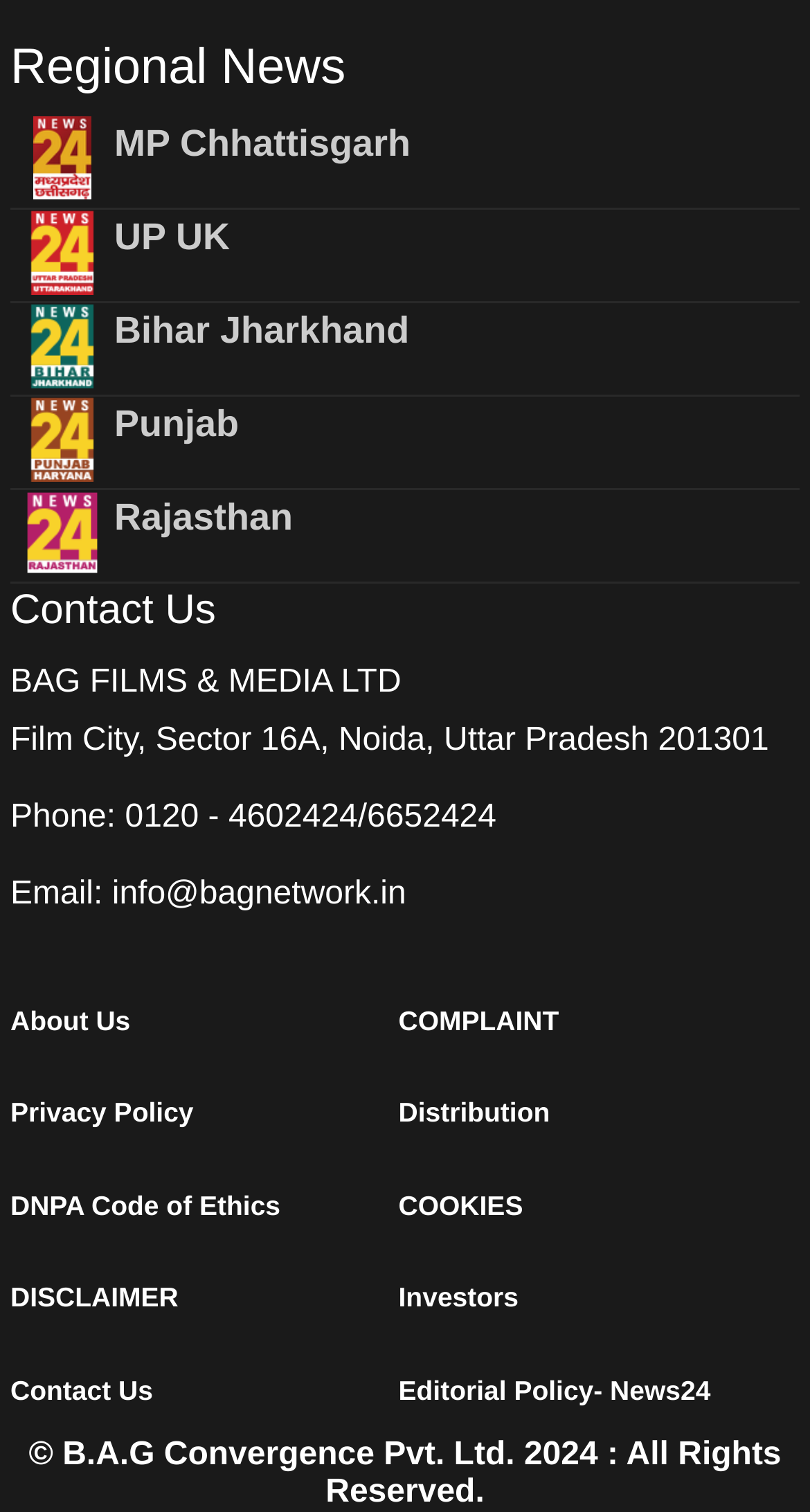Using the webpage screenshot, find the UI element described by UP UK. Provide the bounding box coordinates in the format (top-left x, top-left y, bottom-right x, bottom-right y), ensuring all values are floating point numbers between 0 and 1.

[0.141, 0.143, 0.284, 0.17]